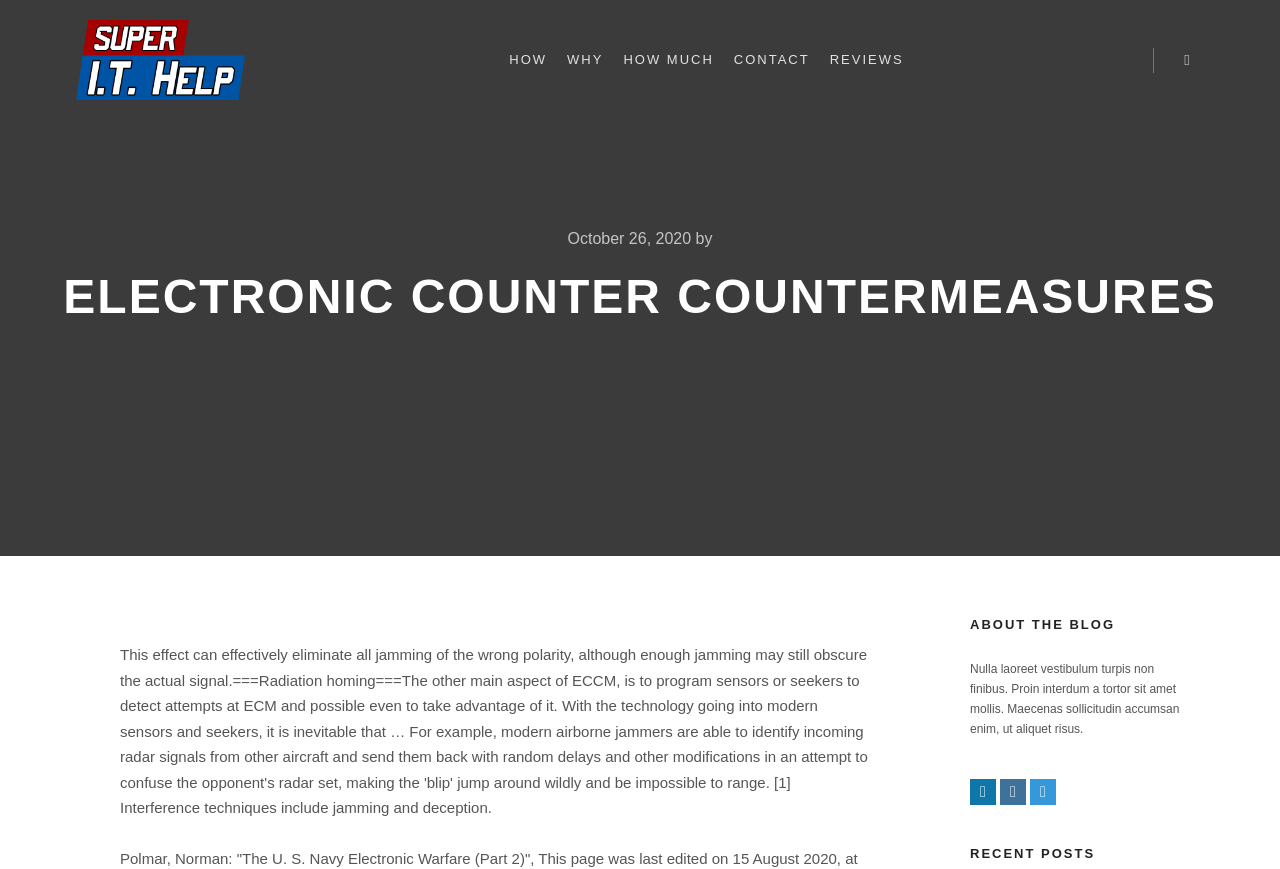Please determine the bounding box coordinates of the area that needs to be clicked to complete this task: 'go to the REVIEWS page'. The coordinates must be four float numbers between 0 and 1, formatted as [left, top, right, bottom].

[0.64, 0.0, 0.714, 0.138]